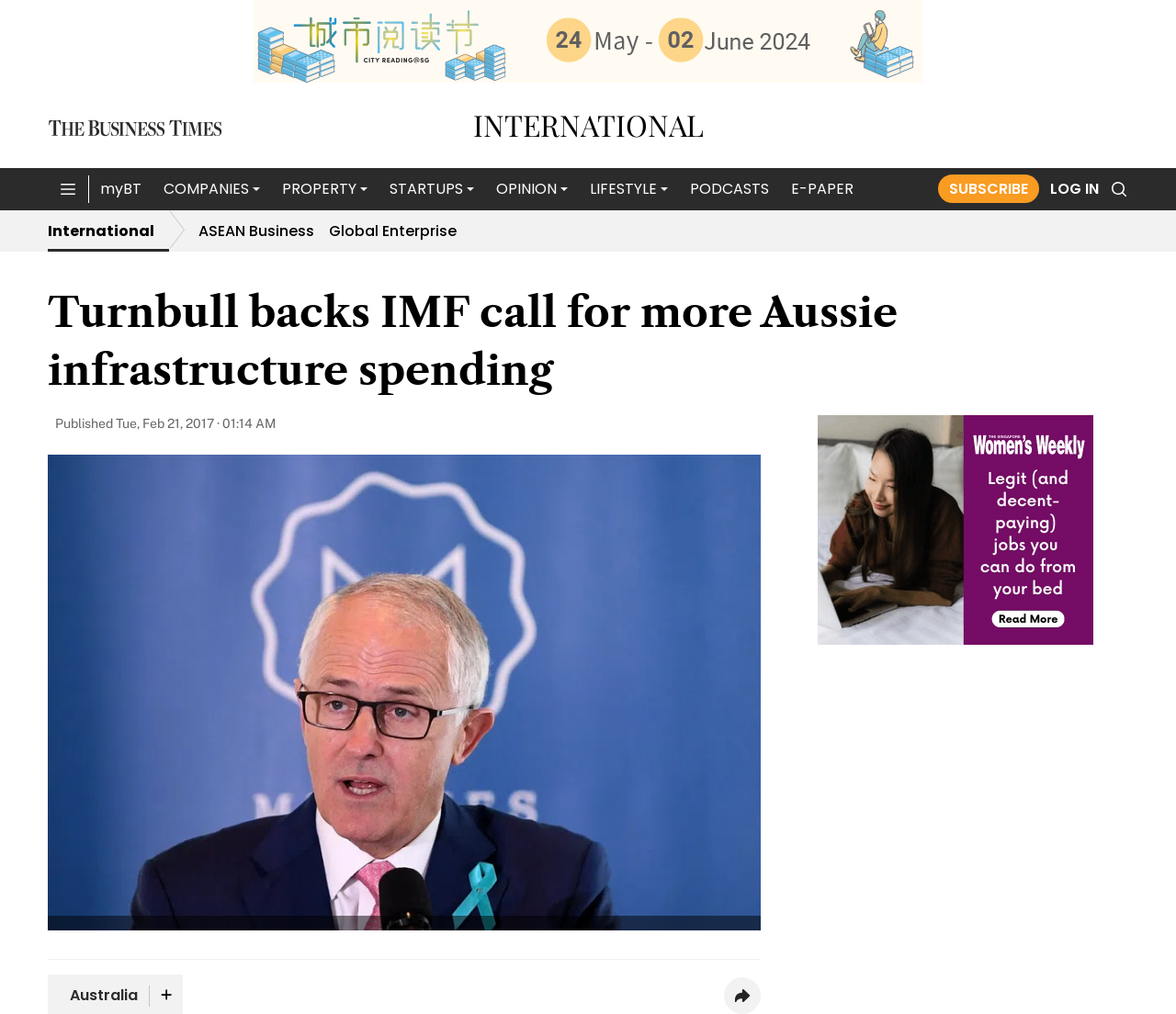Could you indicate the bounding box coordinates of the region to click in order to complete this instruction: "Toggle the side menu".

[0.041, 0.167, 0.075, 0.207]